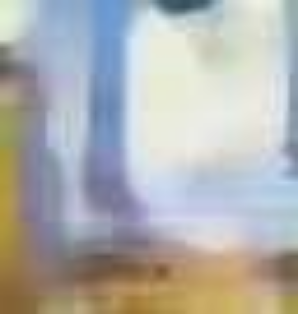Based on the image, give a detailed response to the question: What type of industries use BWF Envirotec's solutions?

The image suggests that BWF Envirotec's solutions are used in various industries such as power plants and incineration facilities, which require effective air quality control and dedusting.